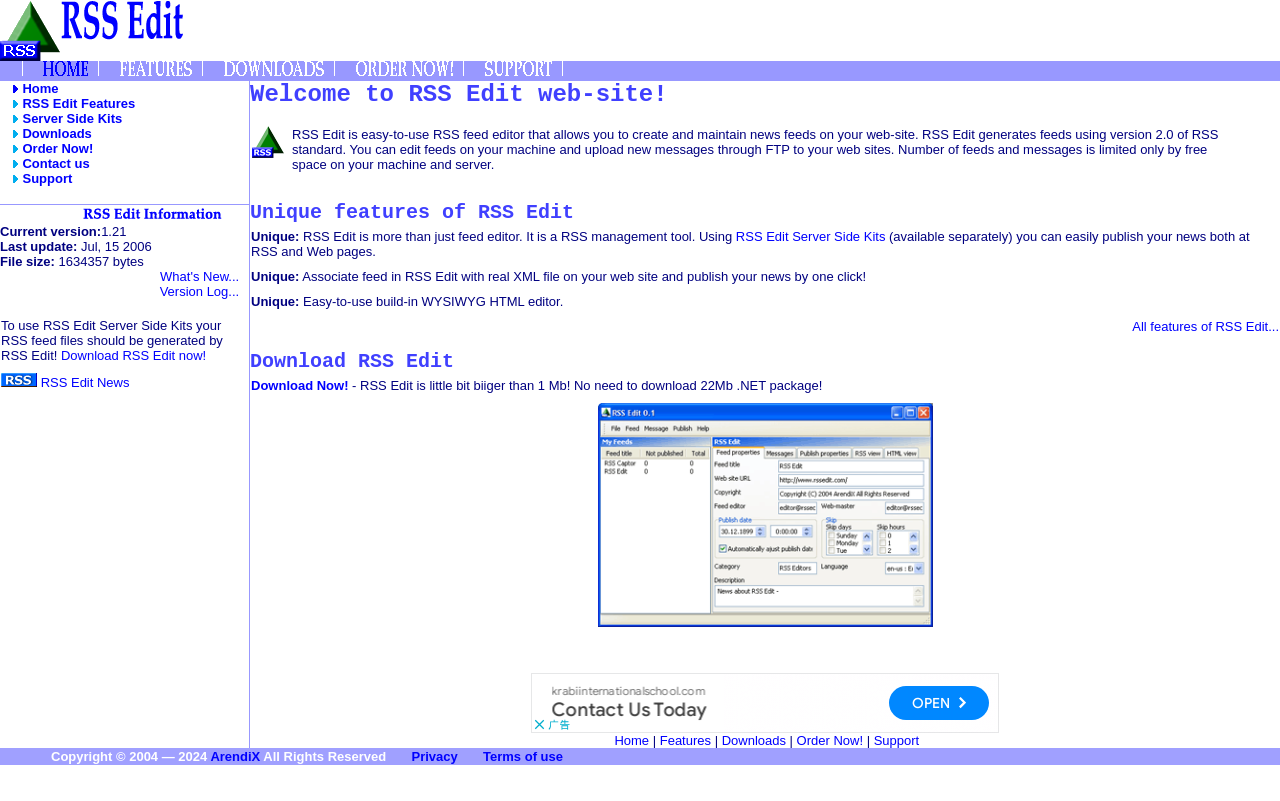Create an elaborate caption for the webpage.

The webpage is about RSS Edit, an ultimate RSS editor. At the top, there is a logo with the text "RSS Edit" and an image. Below the logo, there are five links: Home, RSS Edit Features, Server Side Kits, Downloads, Order Now!, Contact us, and Support.

The main content of the webpage is divided into two sections. The left section contains a menu with links to different parts of the website, including Home, RSS Edit Features, Server Side Kits, Downloads, Order Now!, Contact us, and Support. There is also a section with information about RSS Edit, including its current version, last update, and file size.

The right section contains a welcome message and an introduction to RSS Edit, describing it as an easy-to-use RSS feed editor that allows users to create and maintain news feeds on their website. There are also sections highlighting the unique features of RSS Edit, including its ability to publish news both at RSS and web pages, associate feeds with real XML files, and its built-in WYSIWYG HTML editor.

Below the introduction, there is a call-to-action to download RSS Edit, with a link to download the software. There is also a screenshot of RSS Edit and an advertisement.

At the bottom of the webpage, there is a footer with links to Home, Features, Downloads, Order Now!, and Support, as well as a copyright notice and links to Privacy and Terms of use.